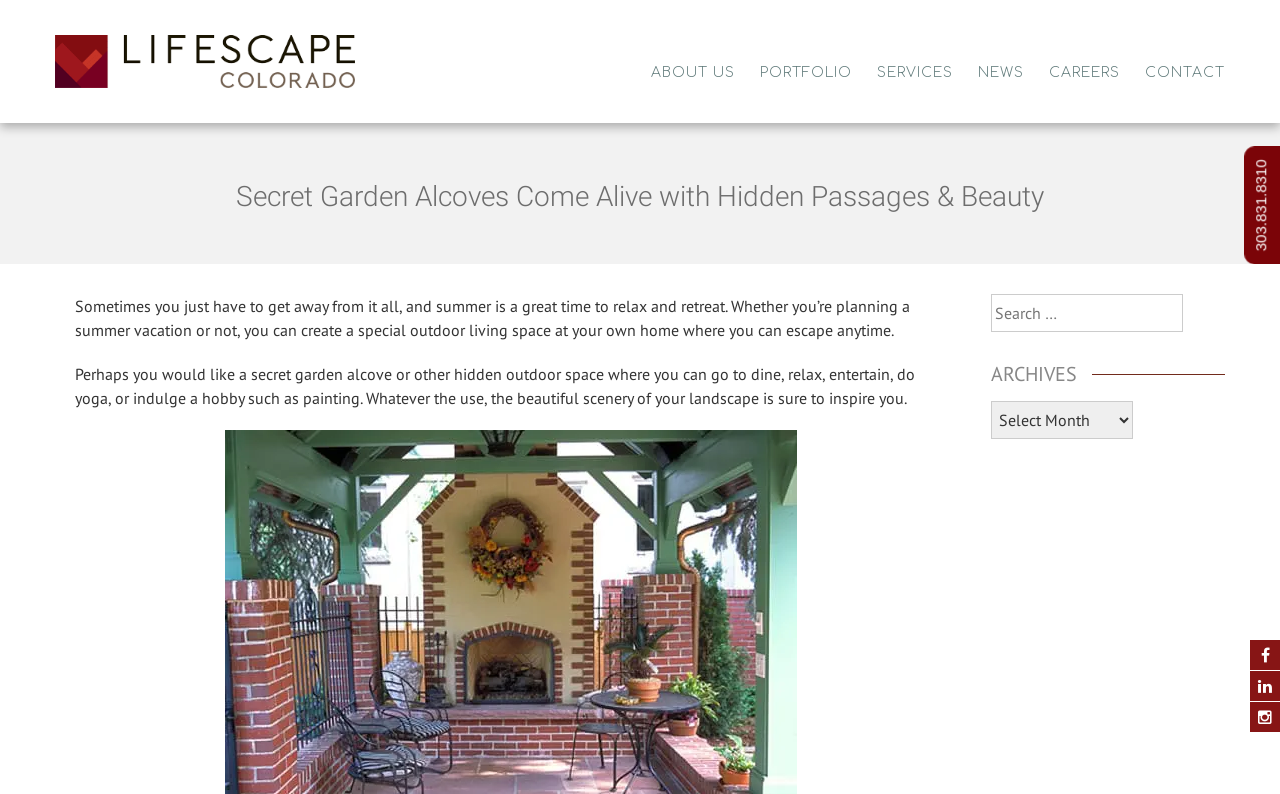Summarize the contents and layout of the webpage in detail.

The webpage is about Lifescape Colorado, a company that designs and builds outdoor living spaces. At the top left corner, there is a link to the "Home" page, accompanied by the company's logo, an image of "Lifescape Colorado". 

To the right of the logo, there is a main navigation menu with six menu items: "ABOUT US", "PORTFOLIO", "SERVICES", "NEWS", "CAREERS", and "CONTACT". Each menu item has a distinct position, with "ABOUT US" being the first item on the left and "CONTACT" being the last item on the right.

Below the navigation menu, there is a header section with a heading that reads "Secret Garden Alcoves Come Alive with Hidden Passages & Beauty". This heading is followed by two paragraphs of text that describe the benefits of creating a special outdoor living space at home, where one can relax and retreat. The text also mentions the possibility of having a secret garden alcove or other hidden outdoor space for various activities.

On the right side of the page, there is a complementary section with a search box and a dropdown menu labeled "ARCHIVES". The search box allows users to search for specific content on the website. The "ARCHIVES" dropdown menu provides access to archived content.

At the bottom right corner of the page, there are three social media links, represented by icons.